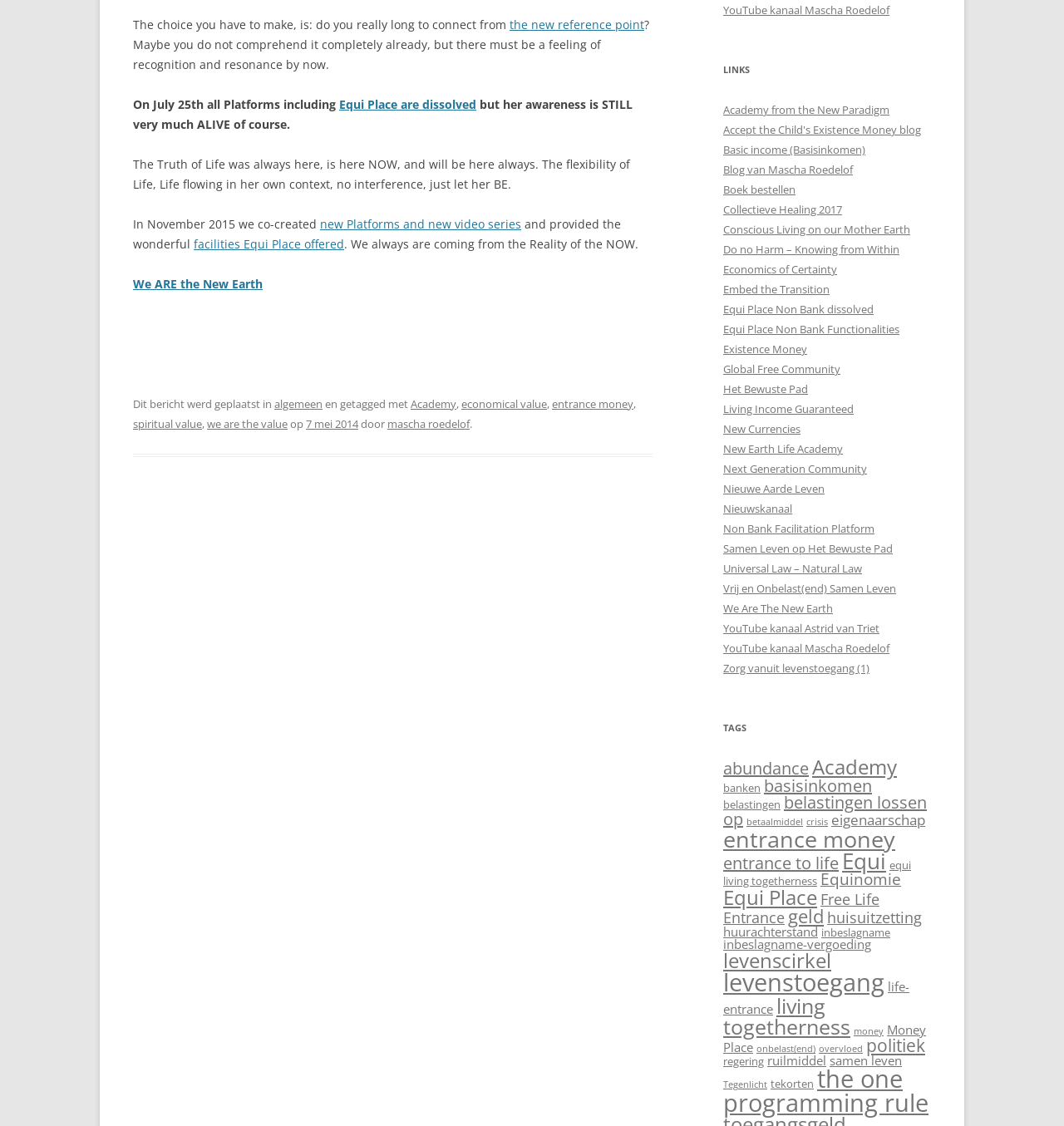Using the details in the image, give a detailed response to the question below:
What is the purpose of Equi Place?

From the text on the webpage, it is mentioned that 'Equi Place are dissolved' and 'Equi Place Non Bank Functionalities' are linked, suggesting that Equi Place is a non-bank facilitation platform, possibly providing alternative financial services.